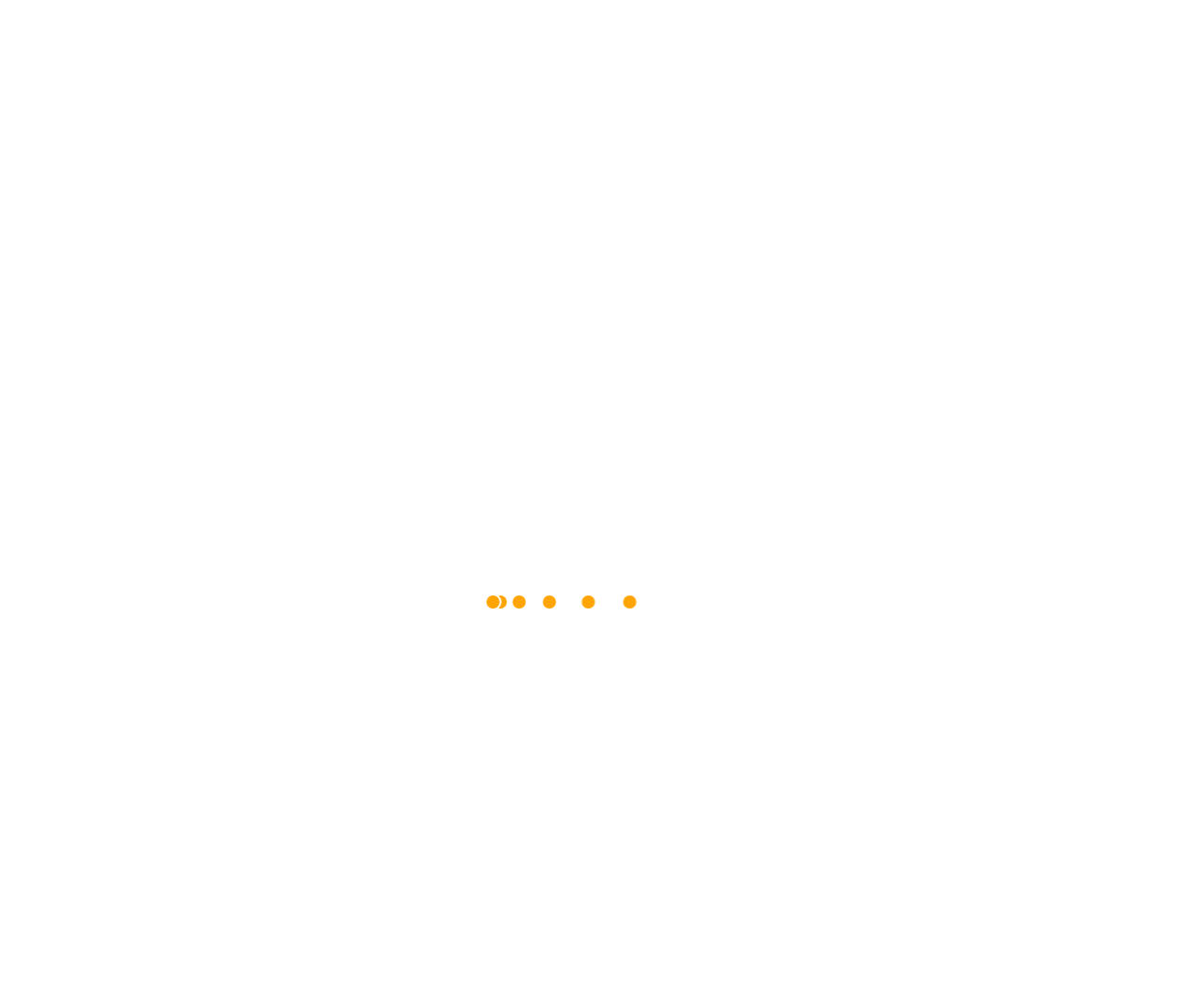Locate the bounding box coordinates of the region to be clicked to comply with the following instruction: "Compare products". The coordinates must be four float numbers between 0 and 1, in the form [left, top, right, bottom].

[0.772, 0.023, 0.864, 0.066]